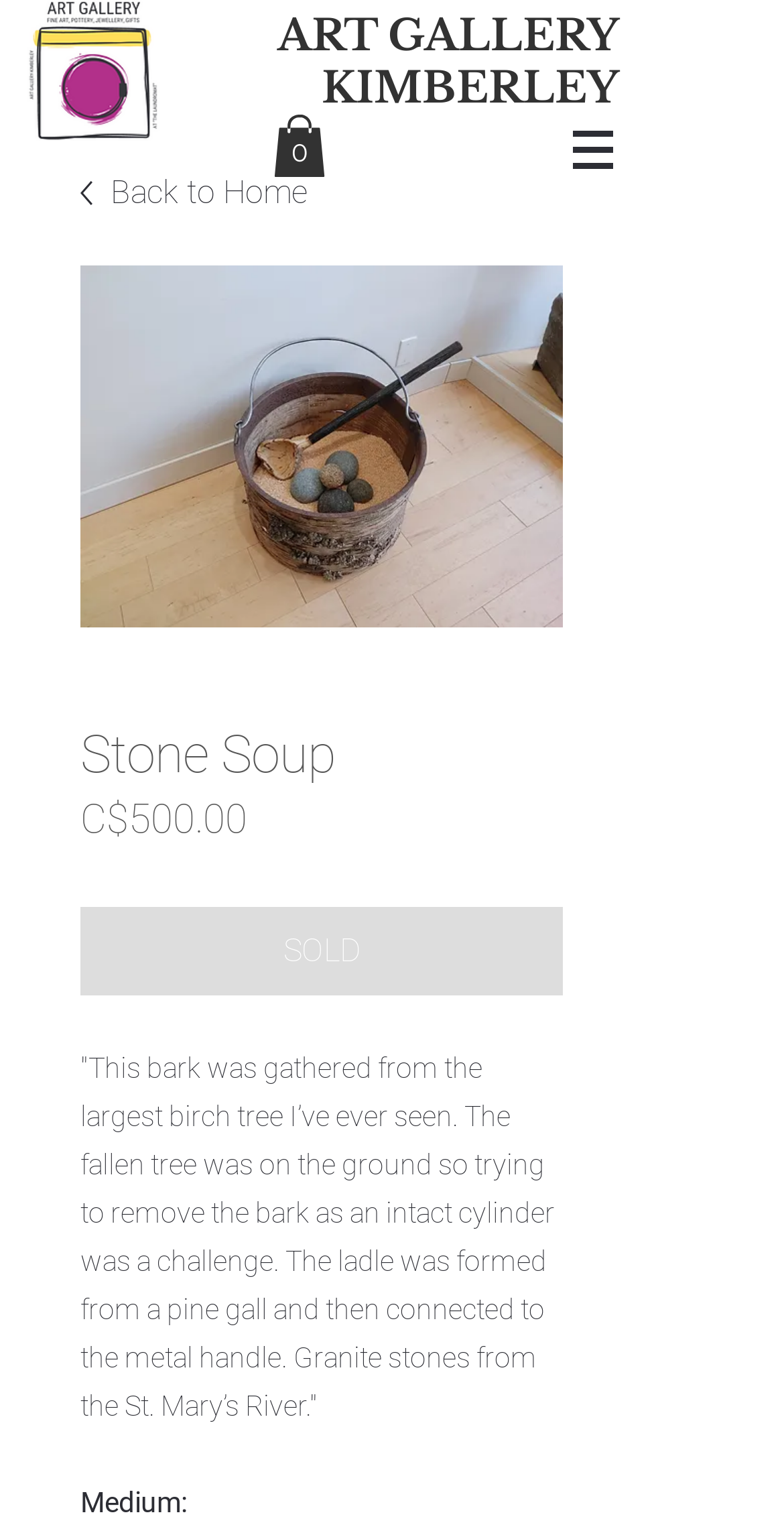What is the material of the ladle?
From the screenshot, supply a one-word or short-phrase answer.

pine gall